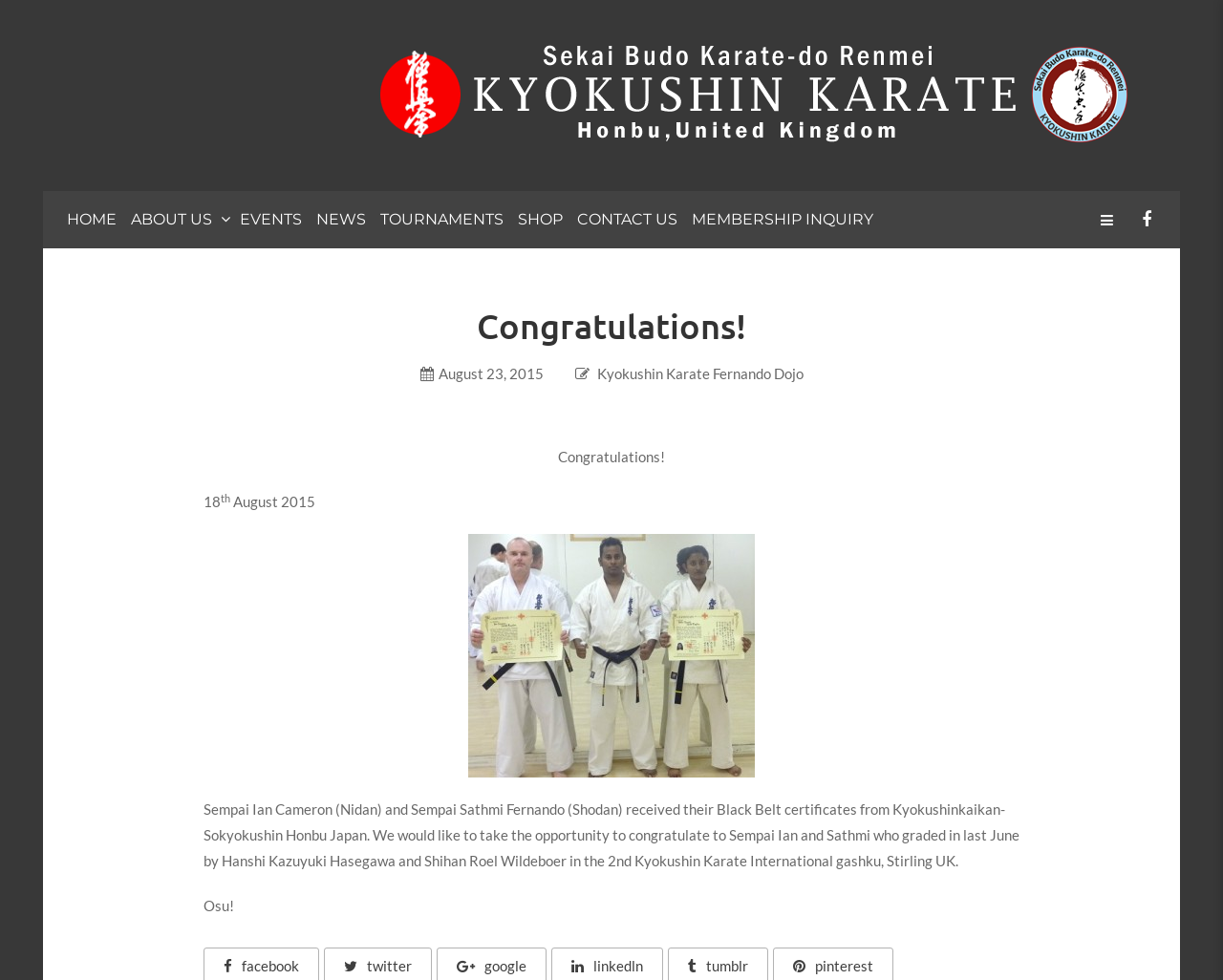Select the bounding box coordinates of the element I need to click to carry out the following instruction: "Click HOME".

[0.055, 0.195, 0.103, 0.253]